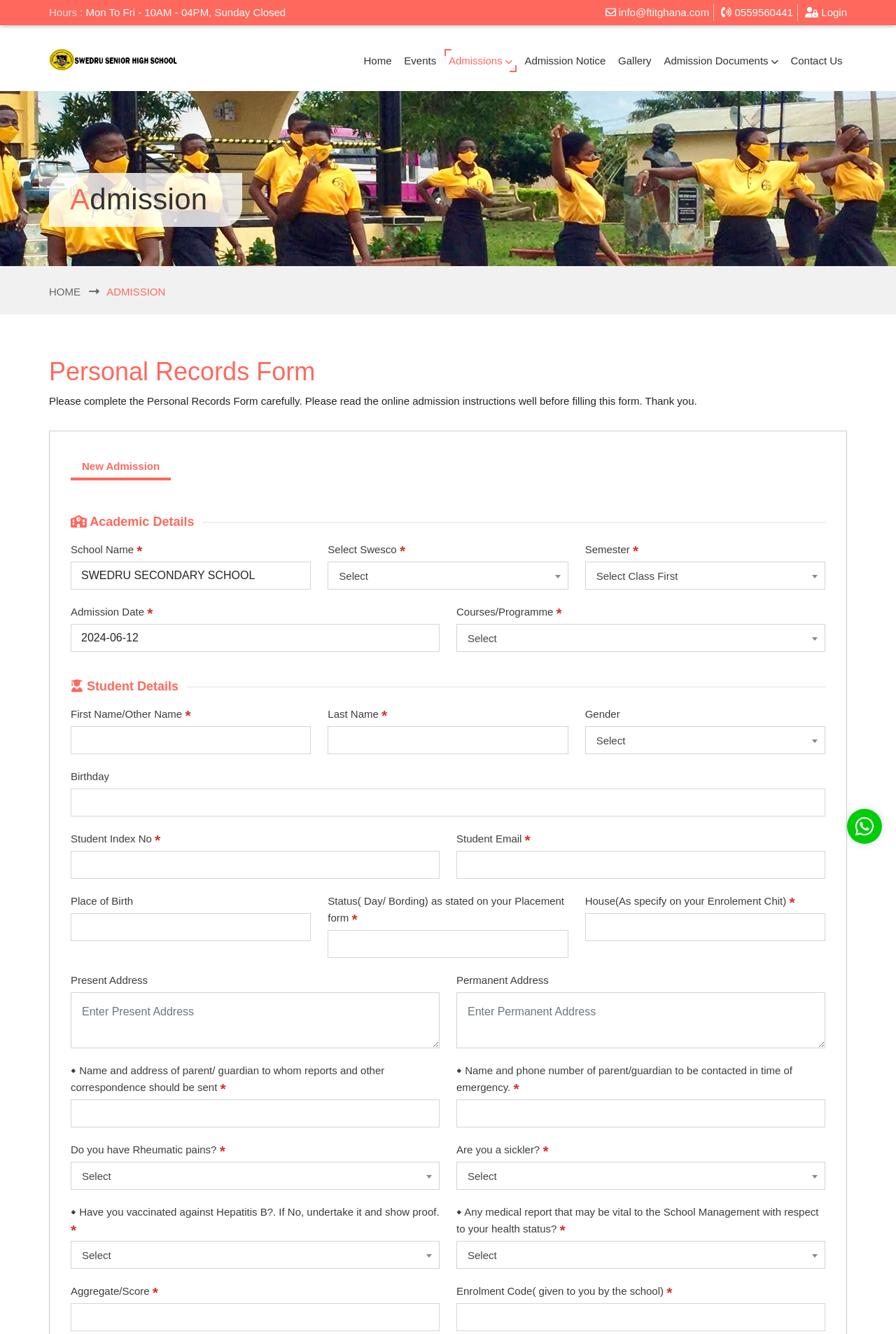What is the label of the element next to the 'Status(Day/ Boarding) as stated on your Placement form' field?
Please respond to the question with a detailed and well-explained answer.

I found the answer by looking at the element next to the textbox element with the label 'Status(Day/ Boarding) as stated on your Placement form' which is a StaticText element with the content 'House(As specify on your Enrolement Chit)'.